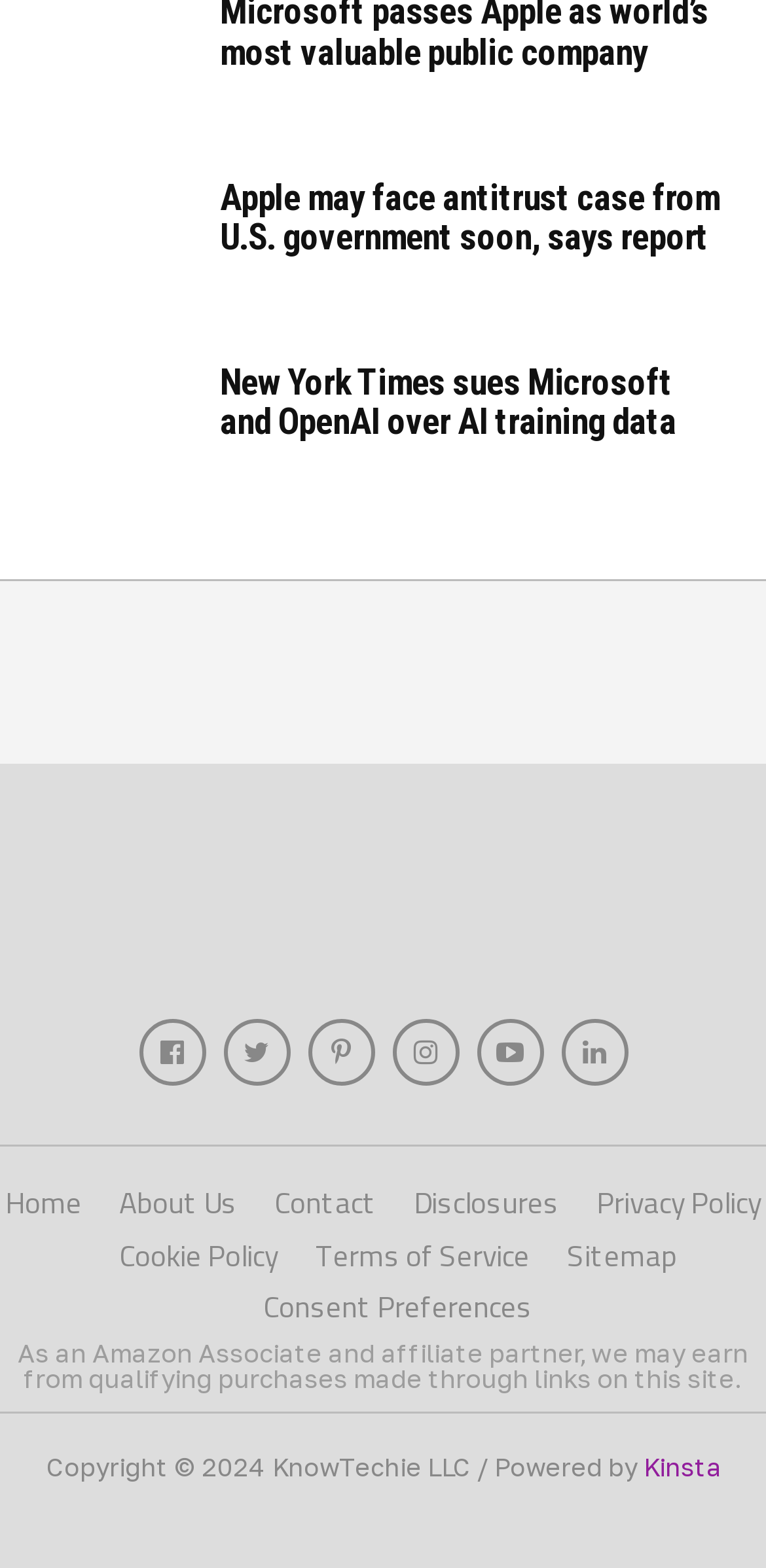Identify the bounding box coordinates necessary to click and complete the given instruction: "Go to the Home page".

[0.006, 0.753, 0.106, 0.782]